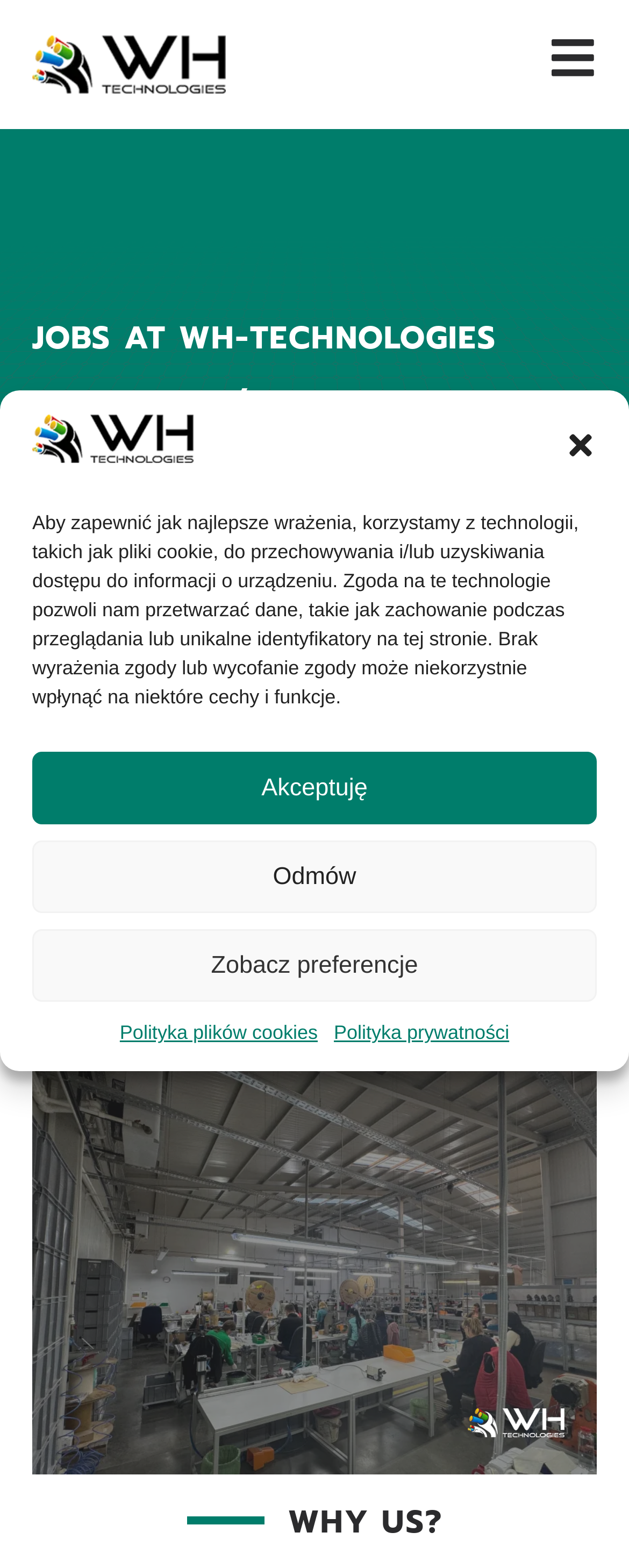What is the company name?
Please provide a single word or phrase as your answer based on the image.

WH Technologies